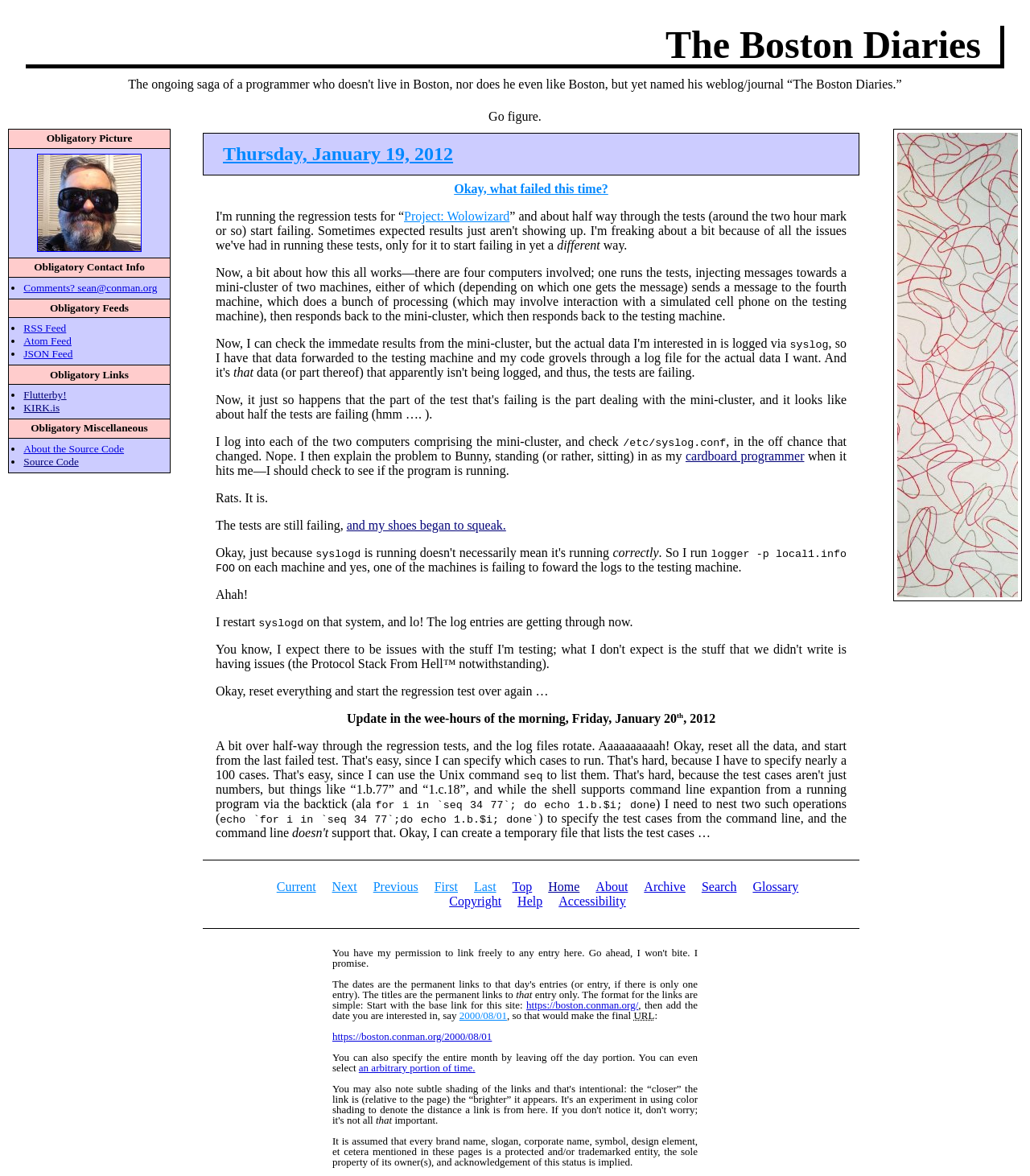Please find the bounding box coordinates of the element that needs to be clicked to perform the following instruction: "View the 'Obligatory Picture'". The bounding box coordinates should be four float numbers between 0 and 1, represented as [left, top, right, bottom].

[0.871, 0.113, 0.988, 0.508]